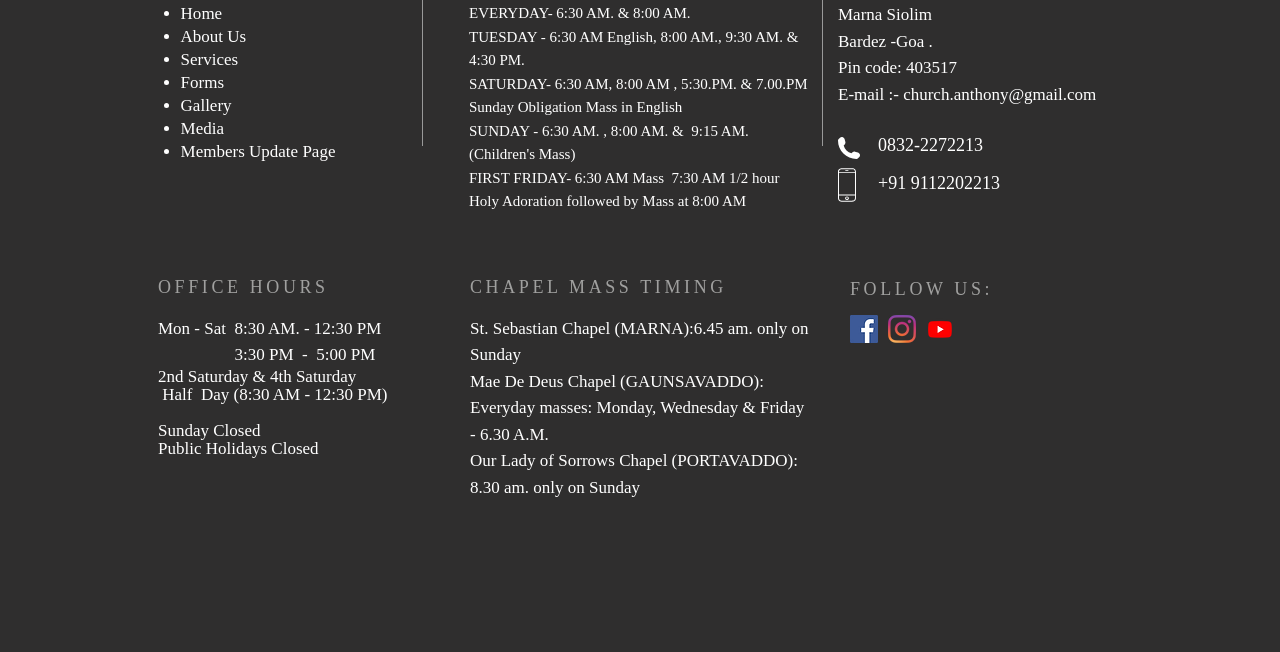Given the description "parent_node: Email * aria-describedby="email-notes" name="email"", provide the bounding box coordinates of the corresponding UI element.

None